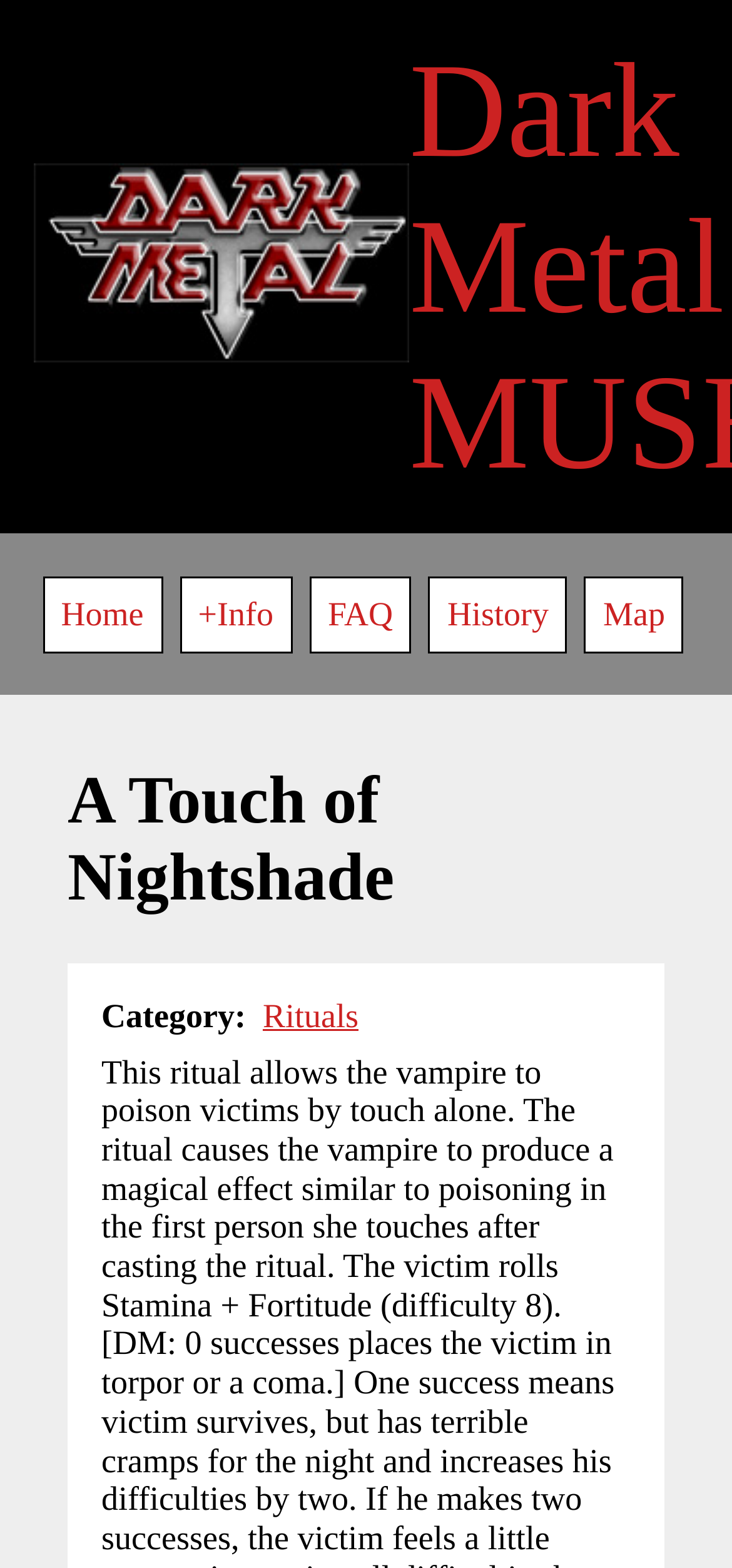Answer the question using only a single word or phrase: 
What is the second link in the top navigation bar?

Home